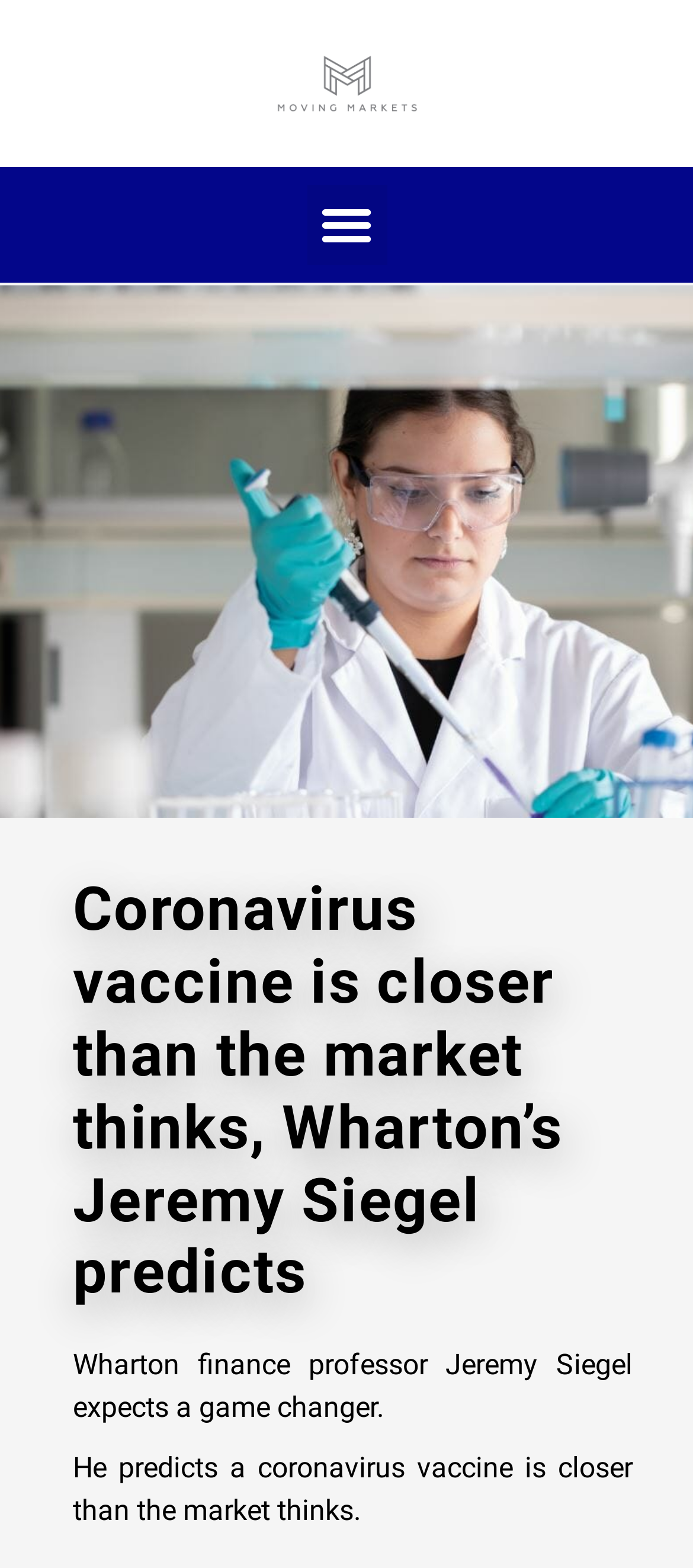Using the provided element description: "Menu", determine the bounding box coordinates of the corresponding UI element in the screenshot.

[0.442, 0.118, 0.558, 0.169]